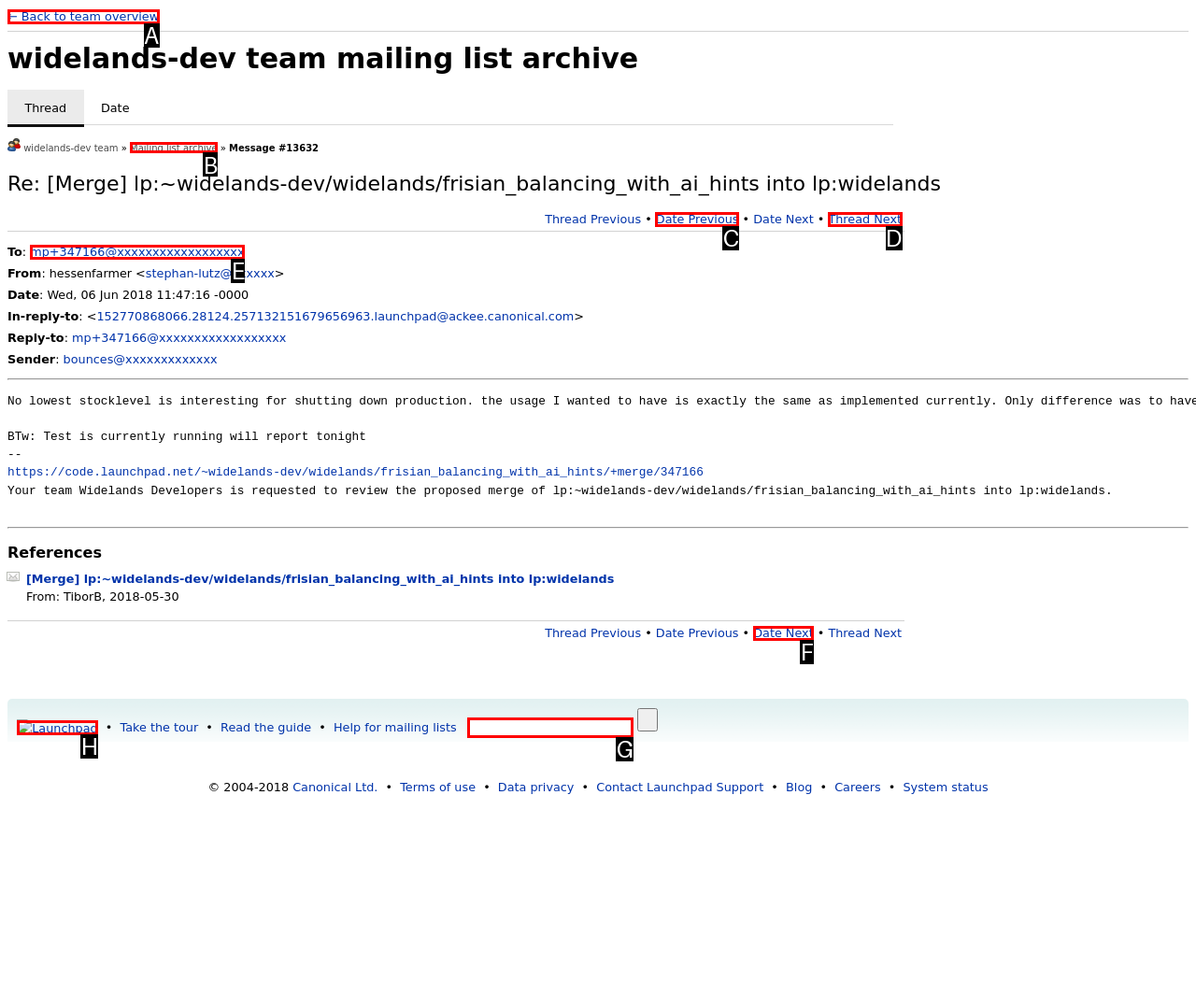Given the description: Mailing list archive, select the HTML element that best matches it. Reply with the letter of your chosen option.

B